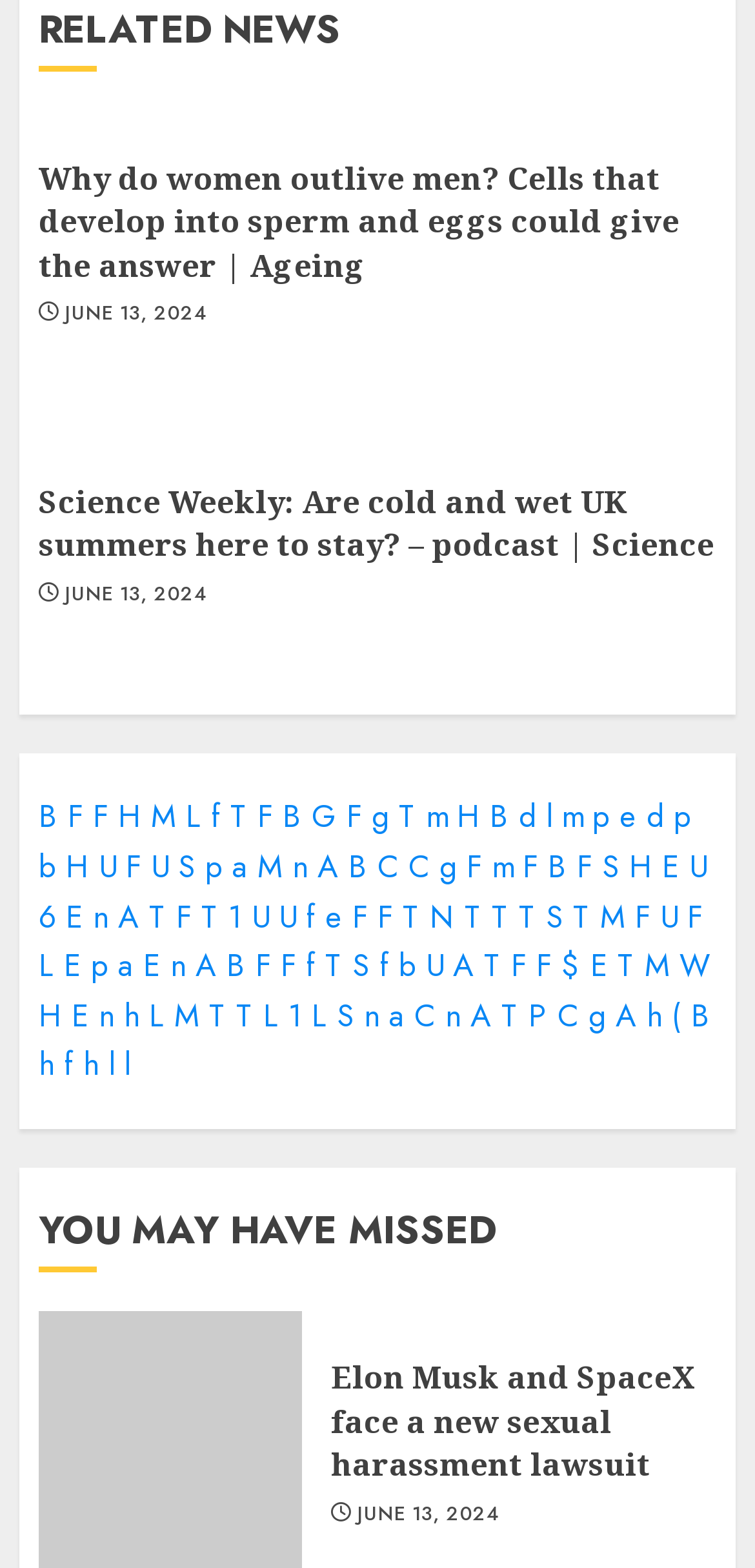Could you determine the bounding box coordinates of the clickable element to complete the instruction: "Click on 'Science Weekly: Are cold and wet UK summers here to stay? – podcast | Science'"? Provide the coordinates as four float numbers between 0 and 1, i.e., [left, top, right, bottom].

[0.051, 0.306, 0.946, 0.362]